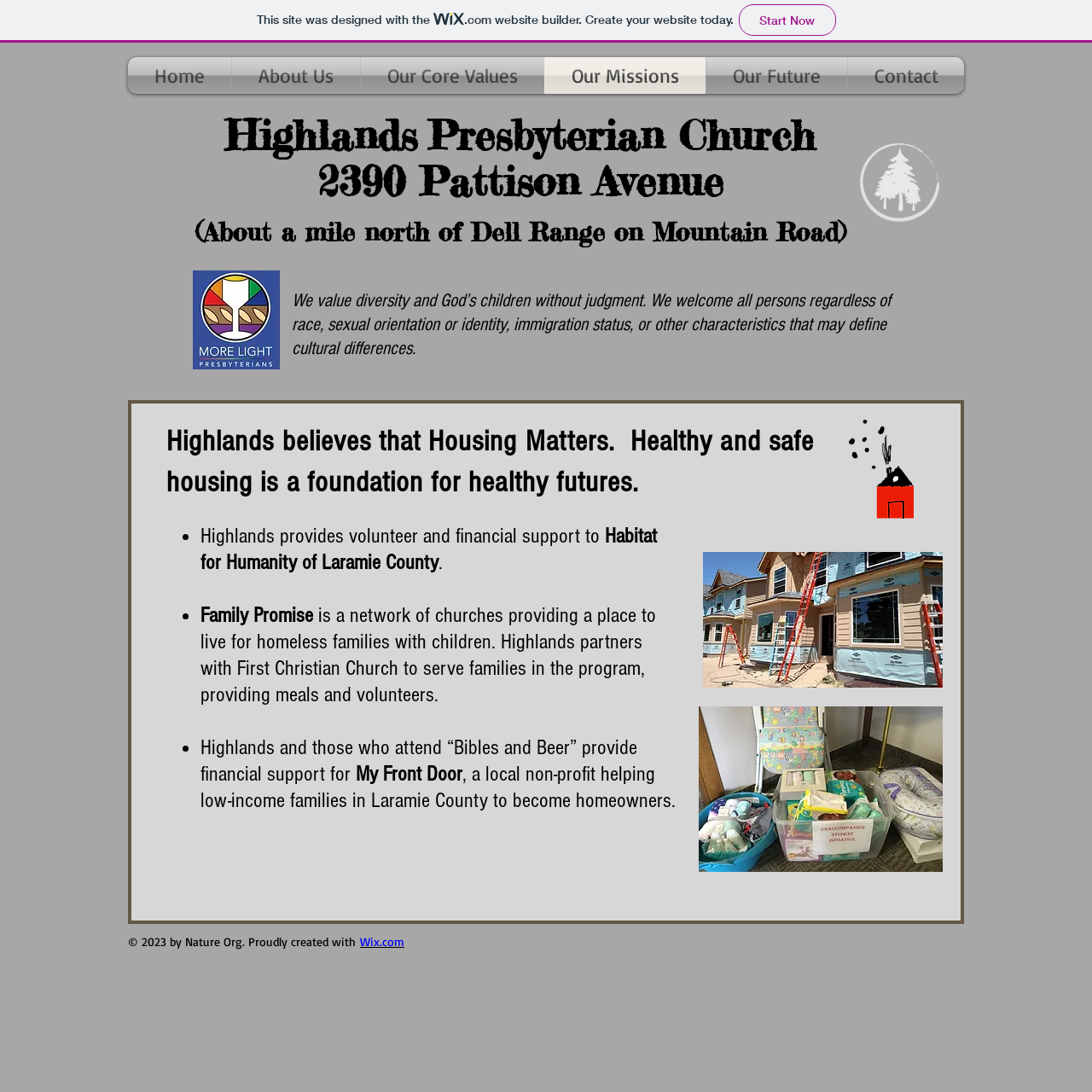What is the value that Highlands welcomes without judgment?
Please give a detailed and elaborate answer to the question based on the image.

I found the answer by reading the text 'We value diversity and God’s children without judgment. We welcome all persons regardless of race, sexual orientation or identity, immigration status, or other characteristics that may define cultural differences.' which is located in the main content area of the webpage.